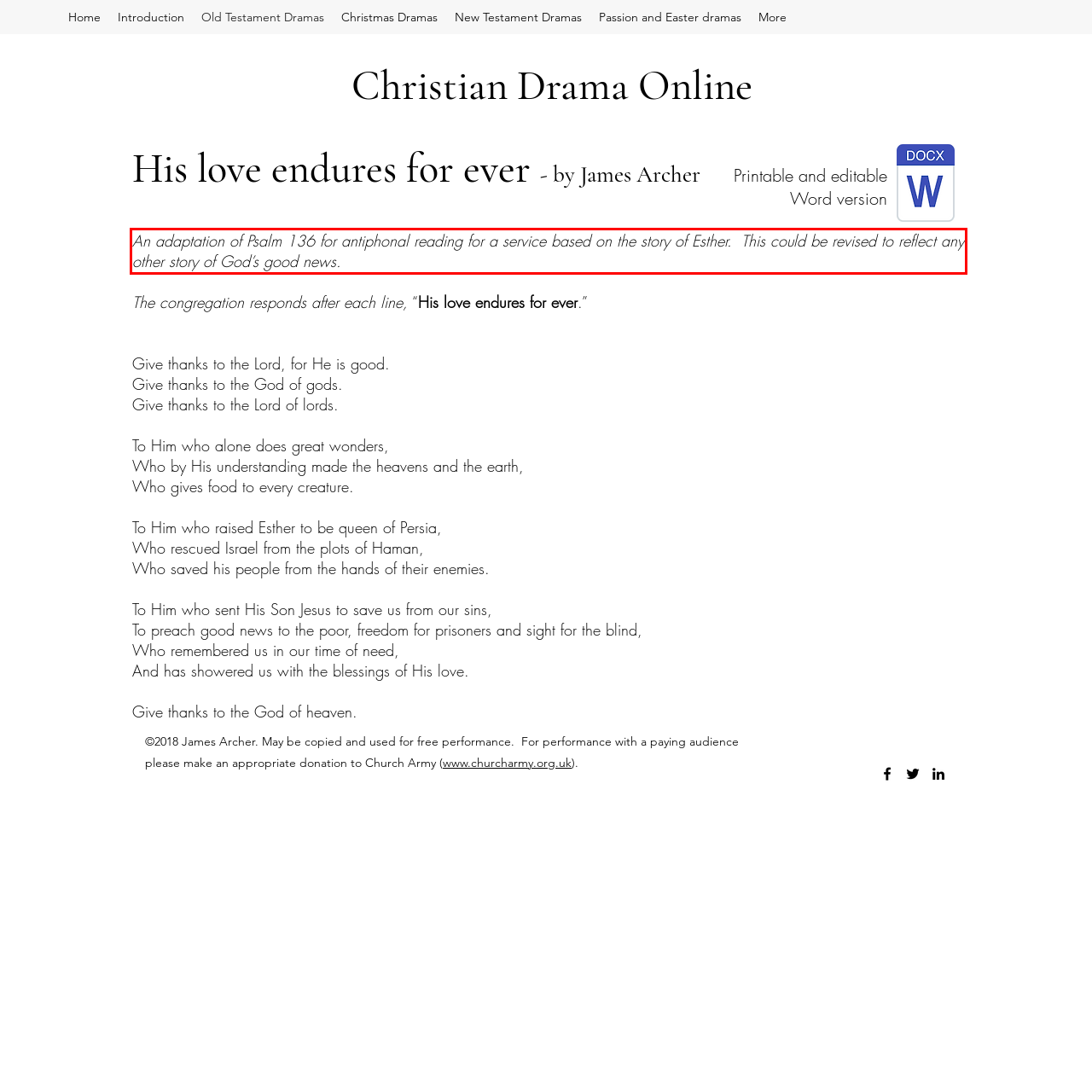Please identify the text within the red rectangular bounding box in the provided webpage screenshot.

An adaptation of Psalm 136 for antiphonal reading for a service based on the story of Esther. This could be revised to reflect any other story of God’s good news.